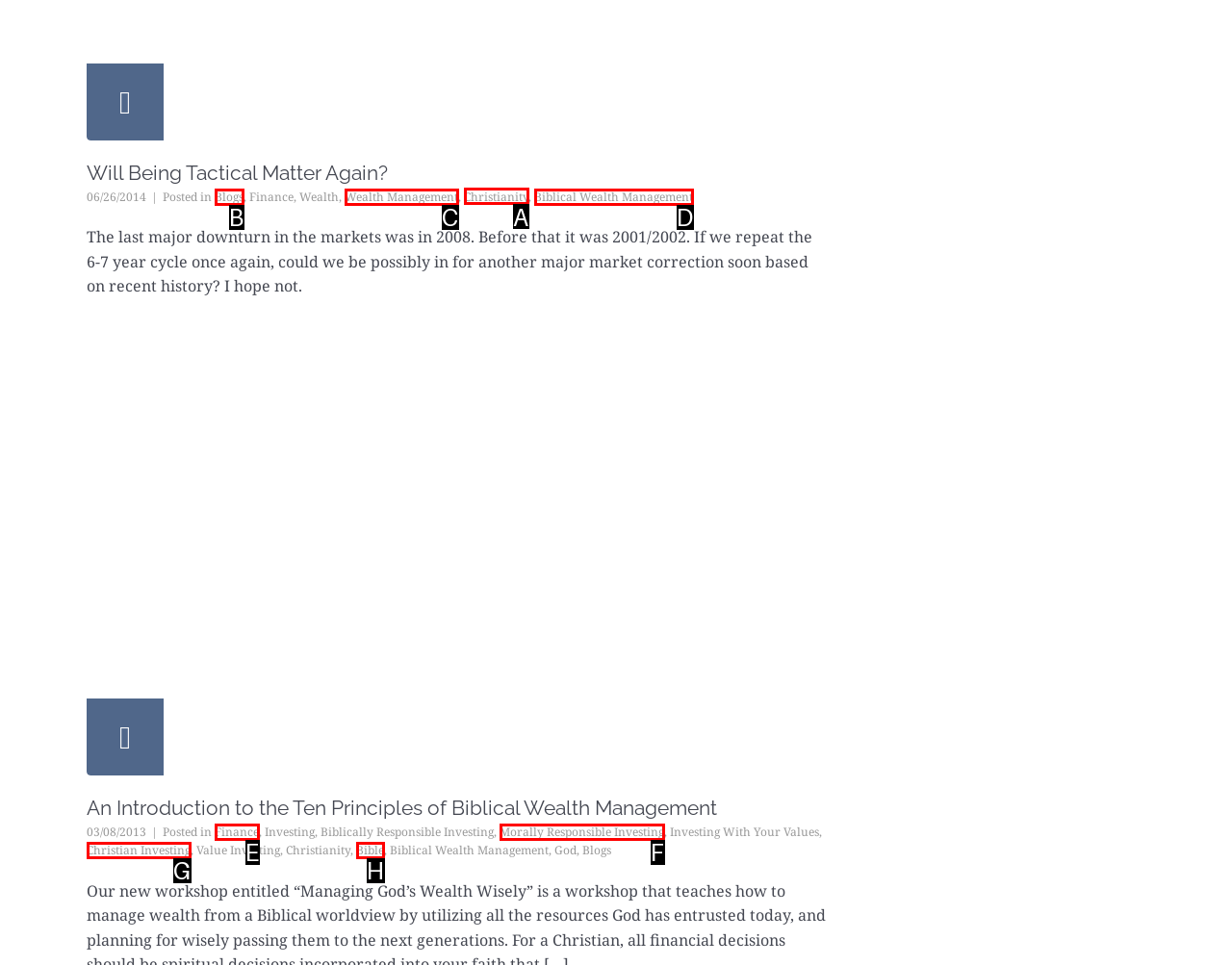For the task: Click on the link to view posts in 'Christianity', identify the HTML element to click.
Provide the letter corresponding to the right choice from the given options.

A